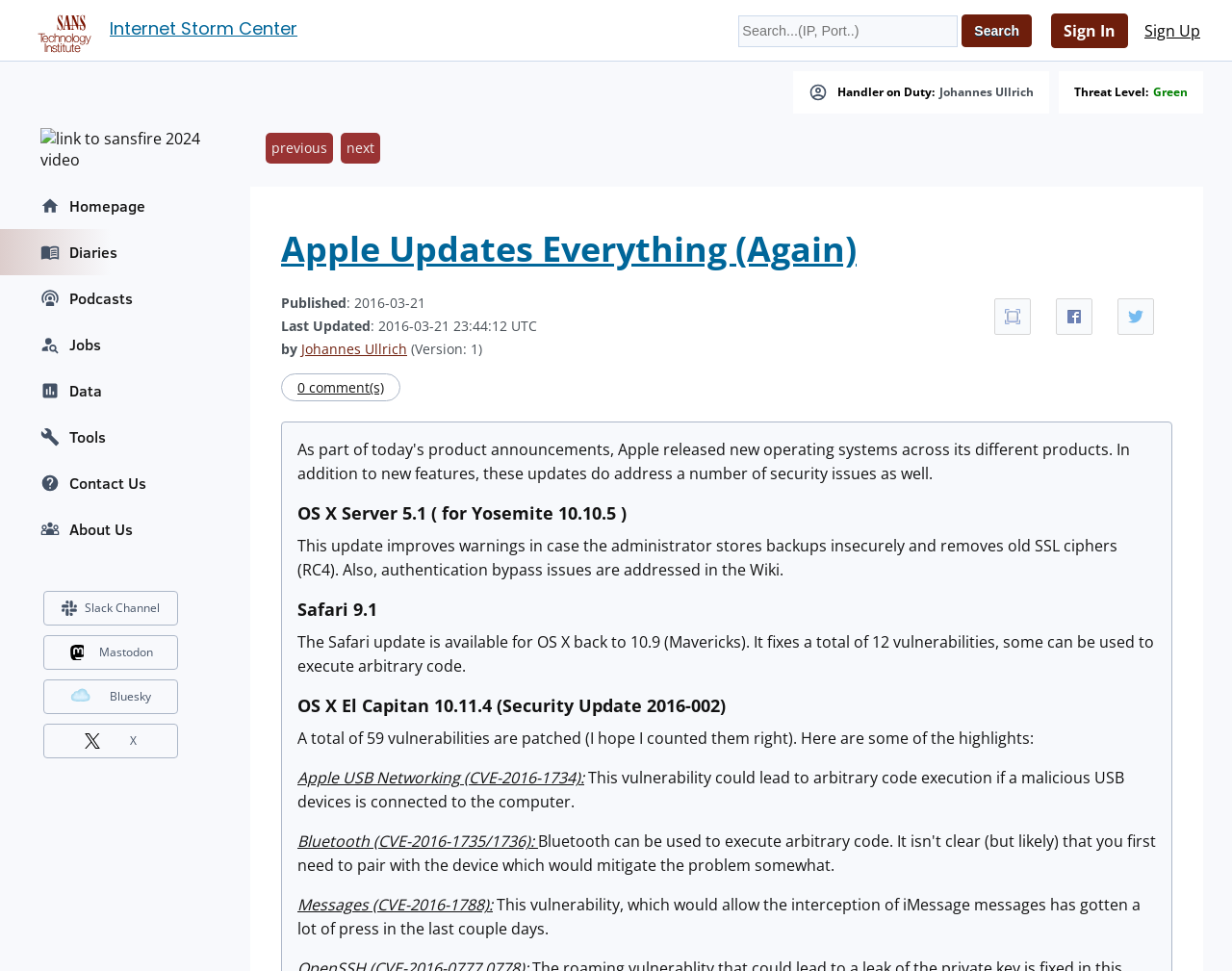Determine the bounding box coordinates of the section I need to click to execute the following instruction: "Go to the previous page". Provide the coordinates as four float numbers between 0 and 1, i.e., [left, top, right, bottom].

[0.216, 0.137, 0.27, 0.168]